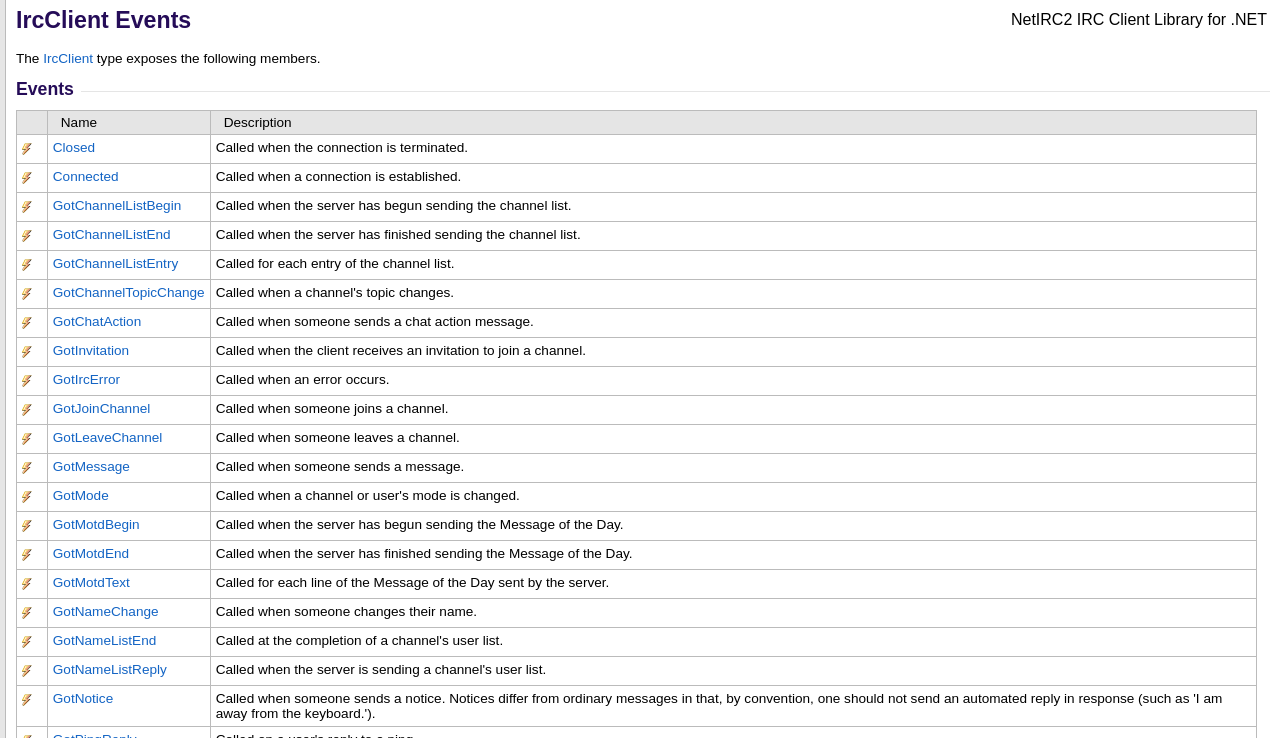Please locate the clickable area by providing the bounding box coordinates to follow this instruction: "Check the 'GotIrcError' event".

[0.037, 0.497, 0.164, 0.536]